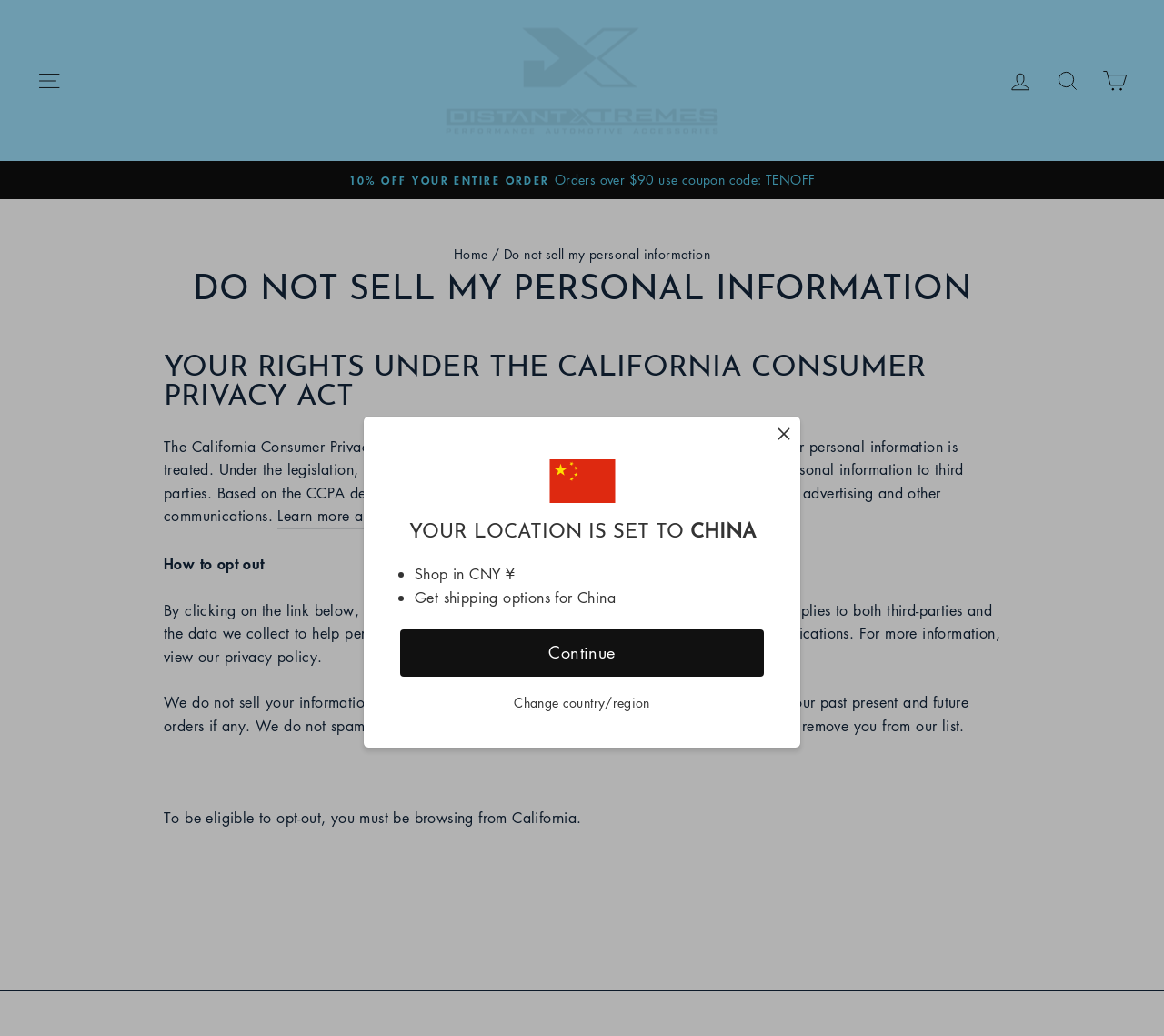Can you specify the bounding box coordinates of the area that needs to be clicked to fulfill the following instruction: "View recent posts"?

None